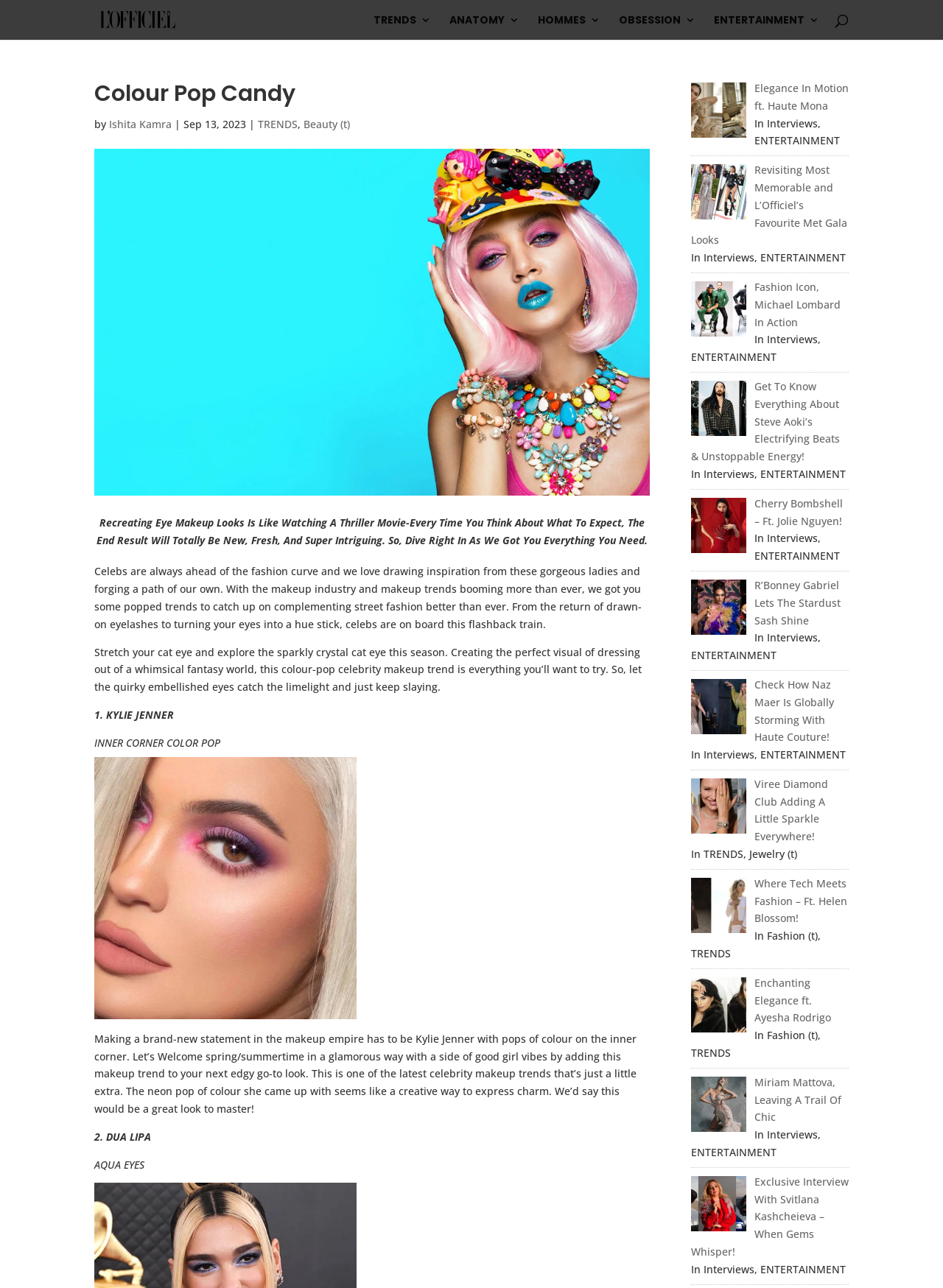Determine the primary headline of the webpage.

Colour Pop Candy